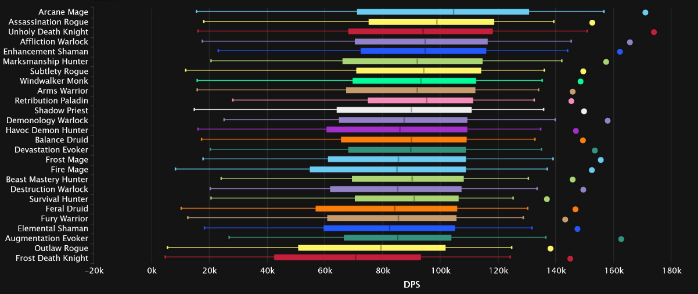Provide a short, one-word or phrase answer to the question below:
What is the unit of measurement on the horizontal axis?

20k DPS